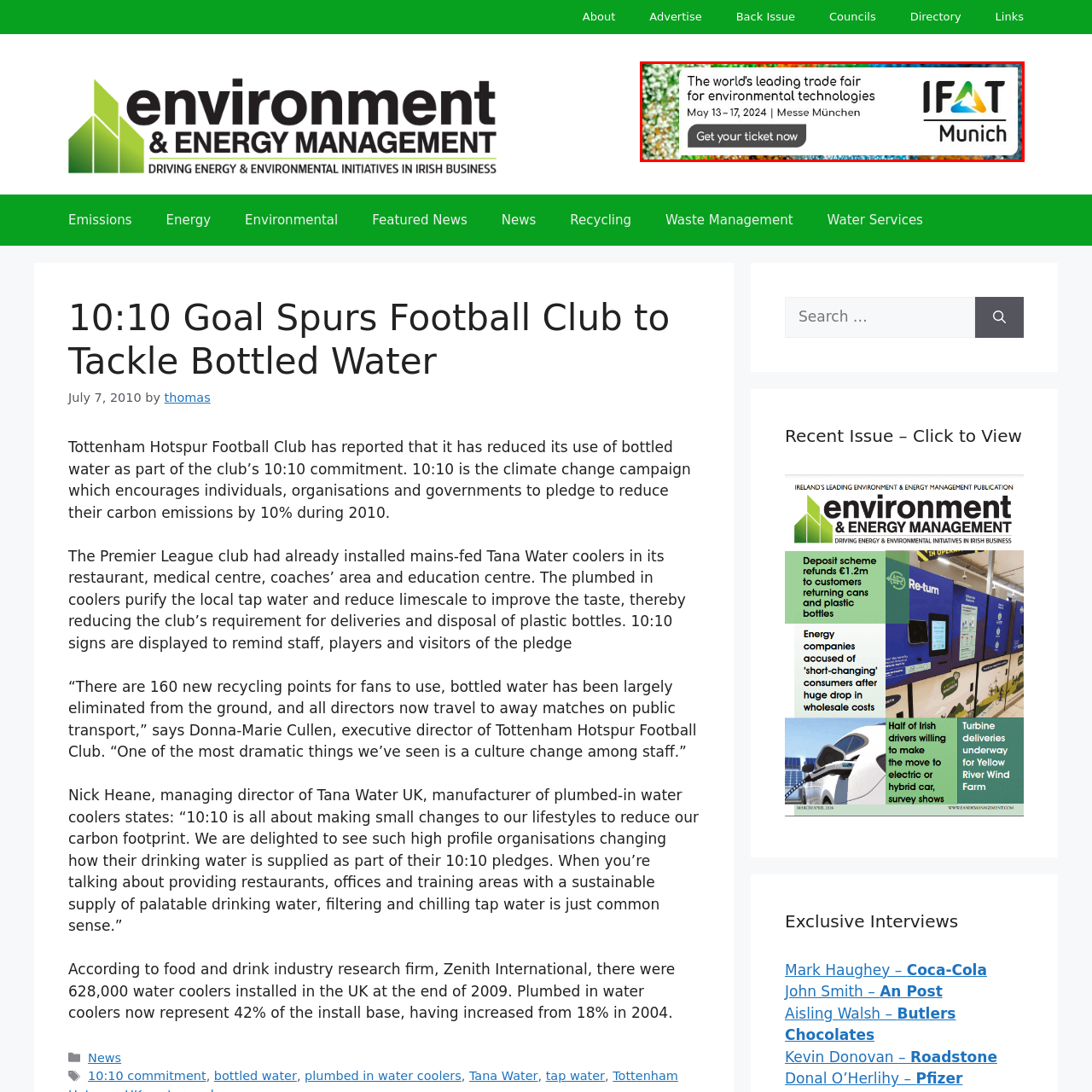What is the main theme of IFAT Munich?
Observe the image inside the red bounding box carefully and answer the question in detail.

The caption emphasizes the event's significance in addressing environmental challenges and showcases vibrant visual elements that underscore themes of sustainability and innovation, indicating that the main theme of IFAT Munich is environmental technologies.